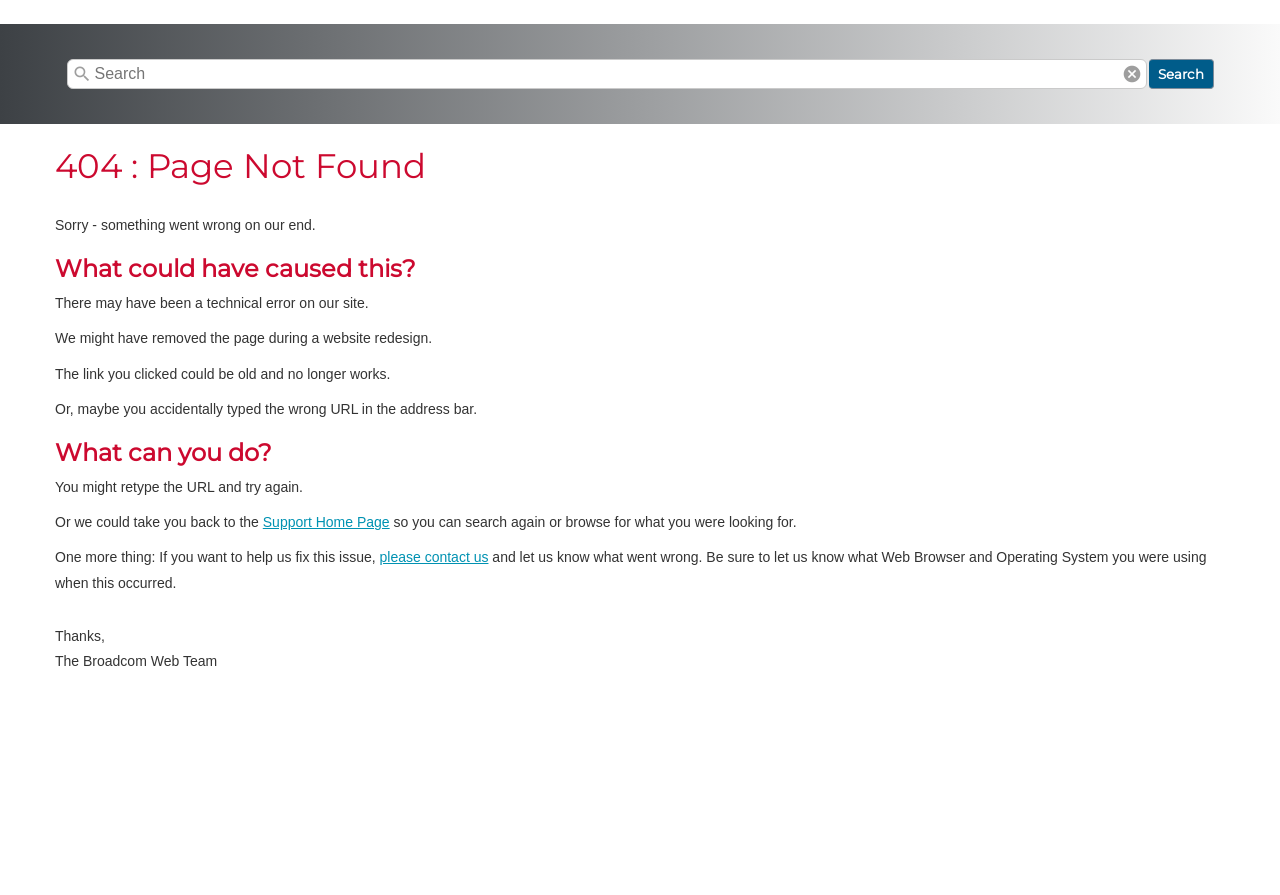What might have caused the page not found error?
Please provide a single word or phrase as the answer based on the screenshot.

Technical error or old link